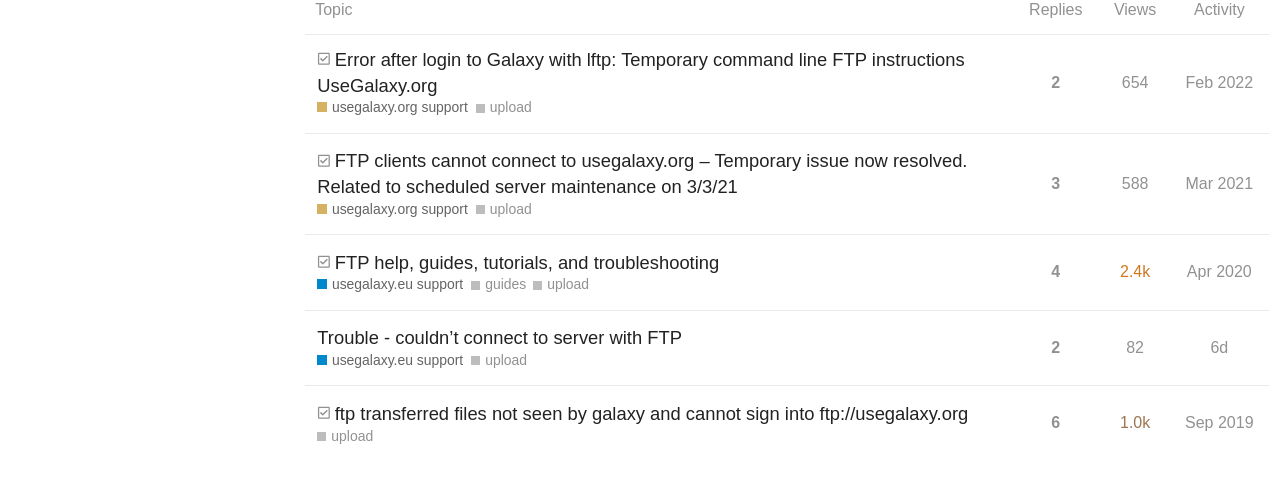Identify the bounding box coordinates of the region I need to click to complete this instruction: "click Utah Wedding Photographers logo".

None